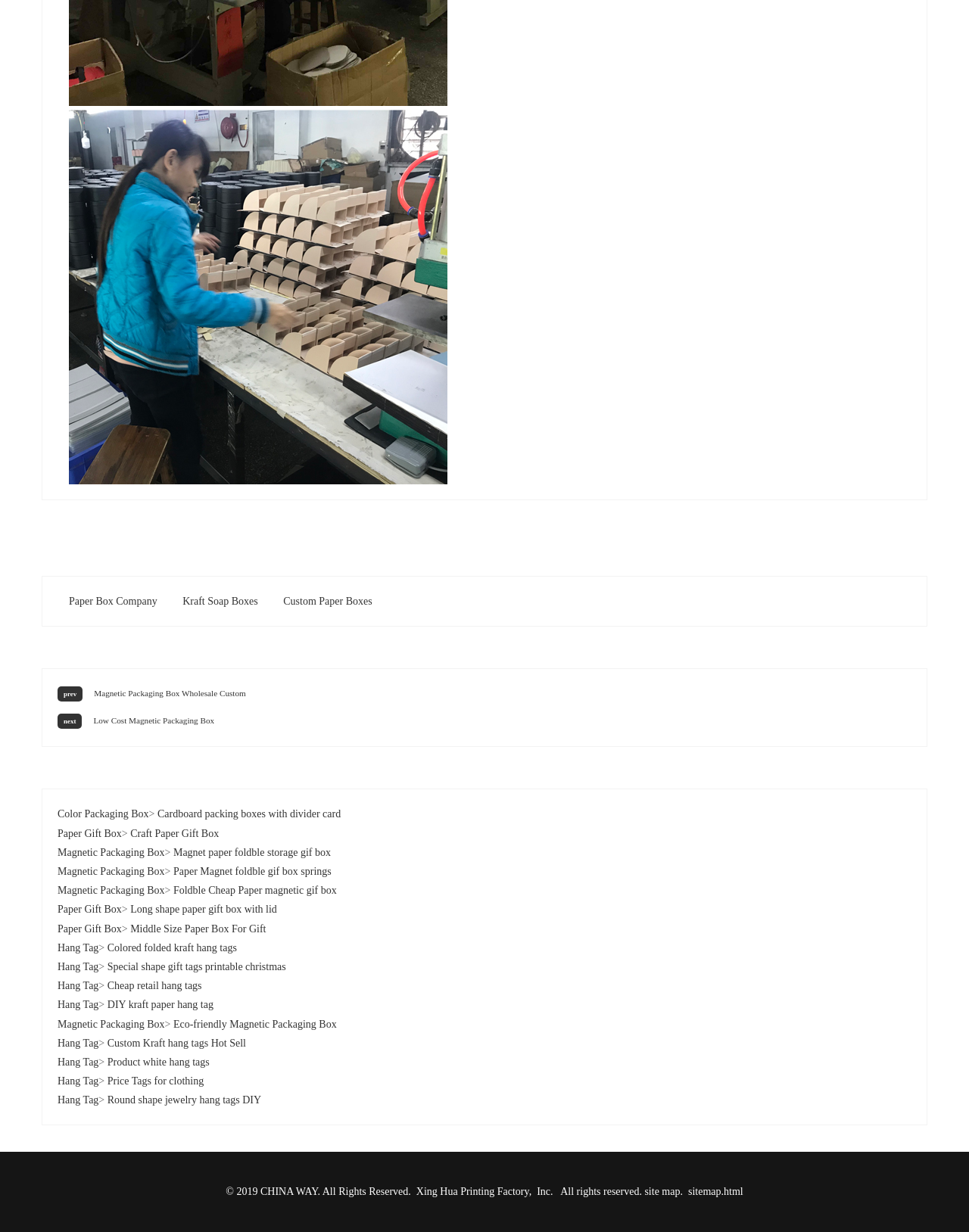Identify the bounding box for the described UI element. Provide the coordinates in (top-left x, top-left y, bottom-right x, bottom-right y) format with values ranging from 0 to 1: Hang Tag

[0.059, 0.765, 0.102, 0.774]